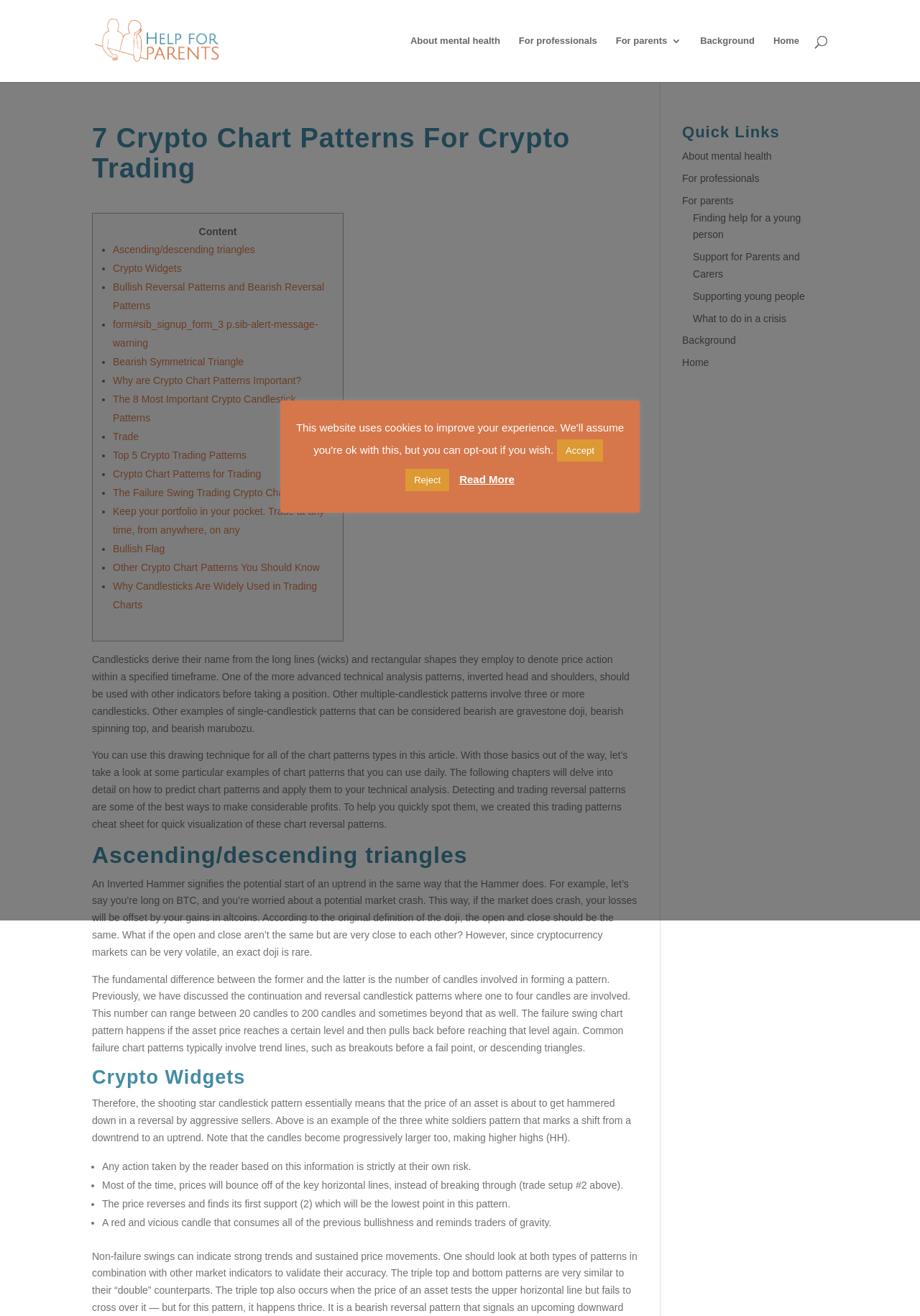How many list markers are there in the webpage?
Please ensure your answer to the question is detailed and covers all necessary aspects.

There are 24 list markers in the webpage, which are used to denote the different points in the lists of crypto chart patterns and other information.